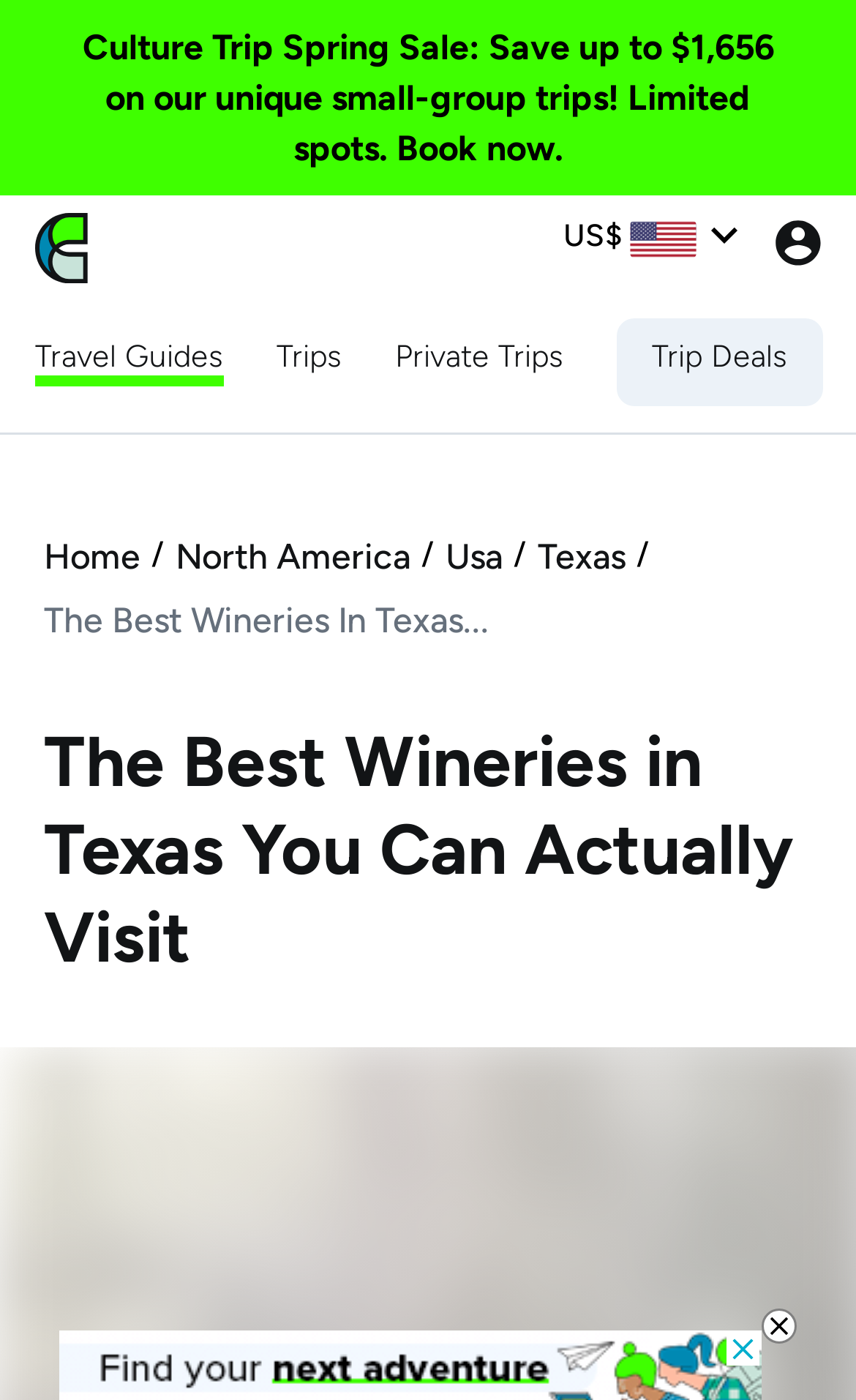Locate the UI element that matches the description title="The Culture Trip" in the webpage screenshot. Return the bounding box coordinates in the format (top-left x, top-left y, bottom-right x, bottom-right y), with values ranging from 0 to 1.

[0.041, 0.16, 0.103, 0.19]